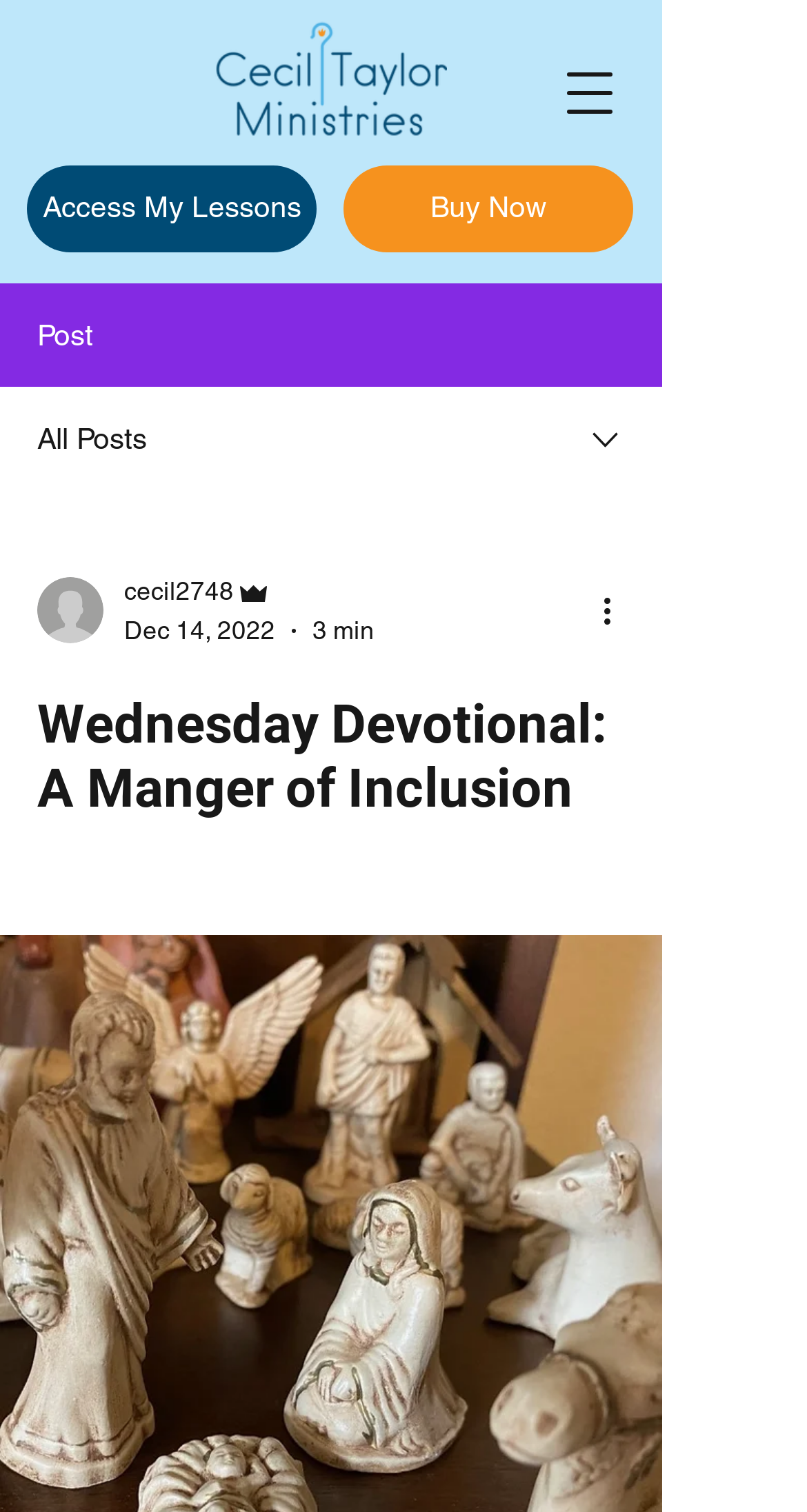Based on the provided description, "Access My Lessons", find the bounding box of the corresponding UI element in the screenshot.

[0.033, 0.109, 0.392, 0.167]